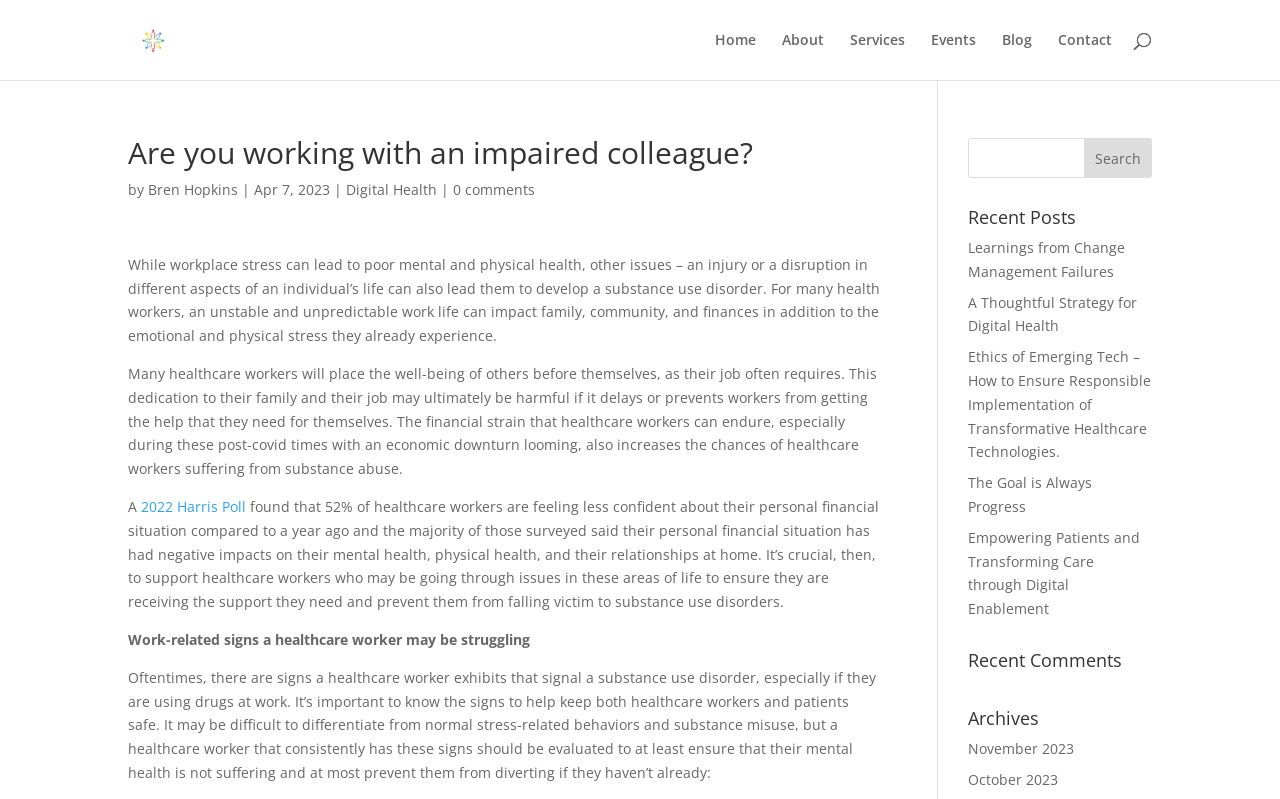Using details from the image, please answer the following question comprehensively:
What is the date of the article?

I found the date of the article by looking at the text following the author's name, which is a common pattern used to indicate the publication date of an article. The text 'Apr 7, 2023' is located below the author's name.